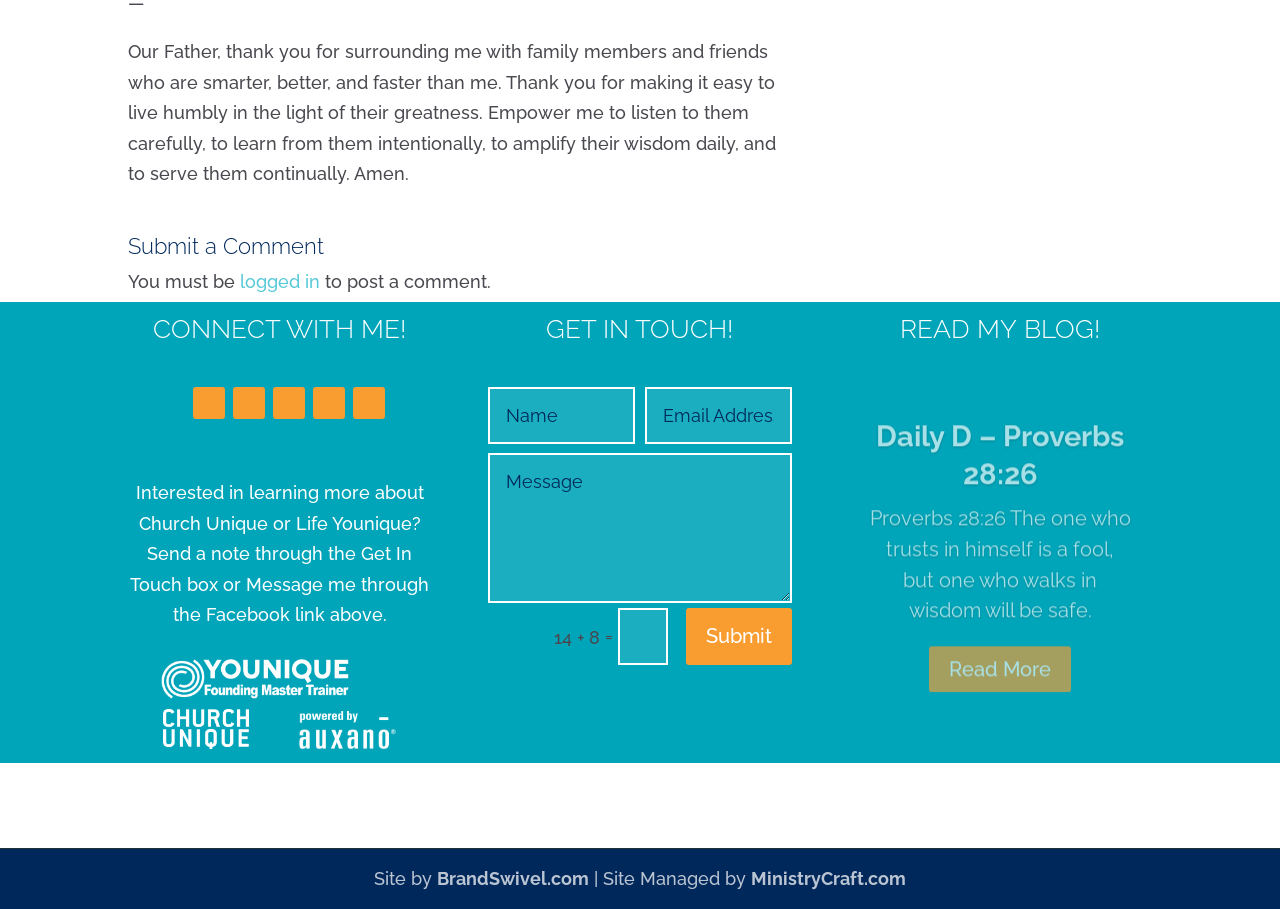How can you post a comment?
Kindly give a detailed and elaborate answer to the question.

According to the webpage, you must be logged in to post a comment, as indicated by the text 'You must be logged in to post a comment'.